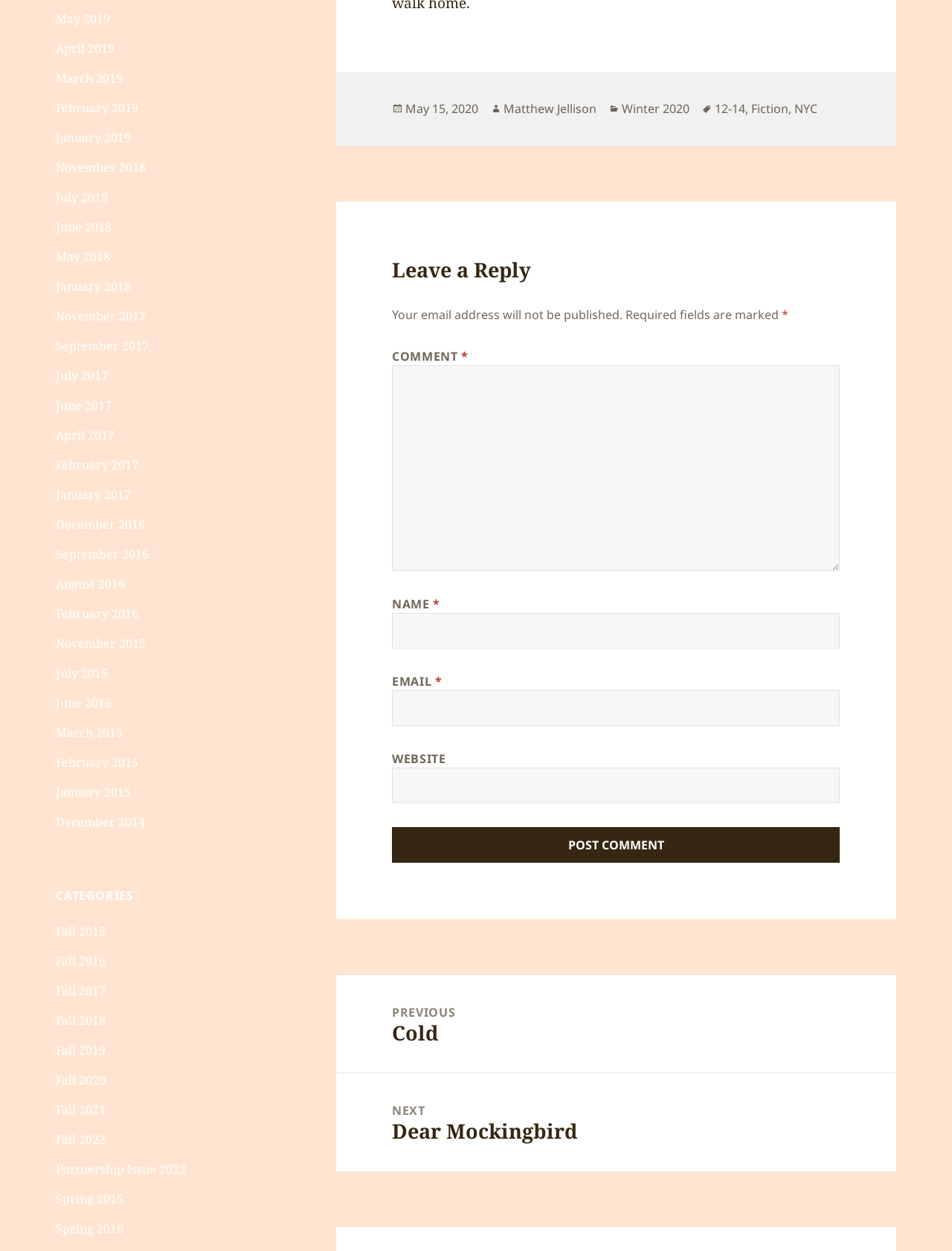What is the author of the post?
Refer to the screenshot and deliver a thorough answer to the question presented.

The author of the post can be found in the footer section of the webpage, where it says 'Author' followed by a link 'Matthew Jellison'. This indicates that Matthew Jellison is the author of the post.